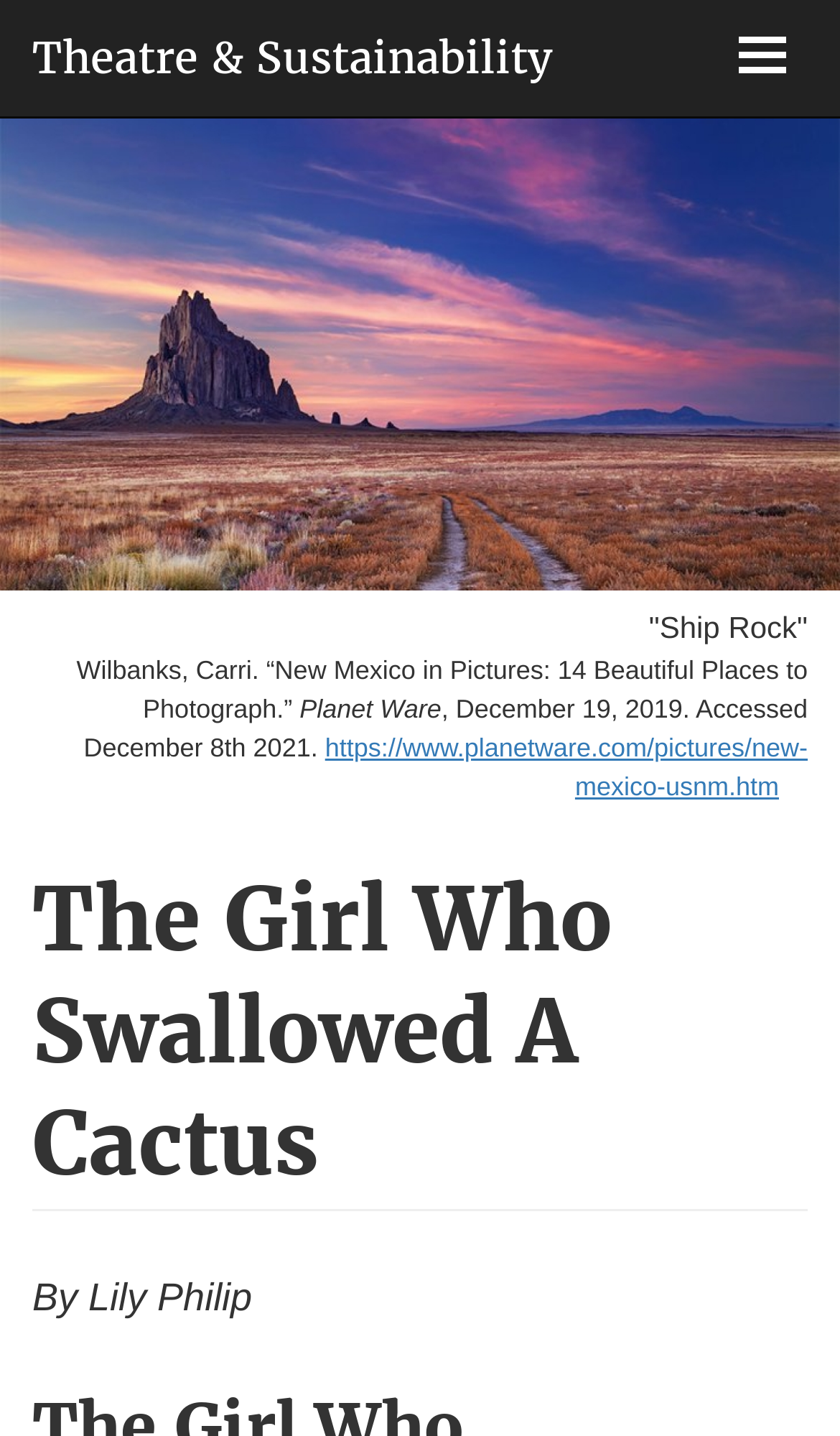Who is the author of the play?
Please use the image to deliver a detailed and complete answer.

I found the answer by looking at the static text element with the text 'Lily Philip' which is a sibling element of the heading element with the text 'The Girl Who Swallowed A Cactus'.